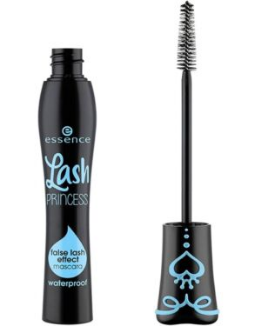Is the mascara waterproof?
Could you please answer the question thoroughly and with as much detail as possible?

The caption explicitly states that the mascara is waterproof, providing durability and resistance against moisture, making it an ideal choice for long-lasting wear.